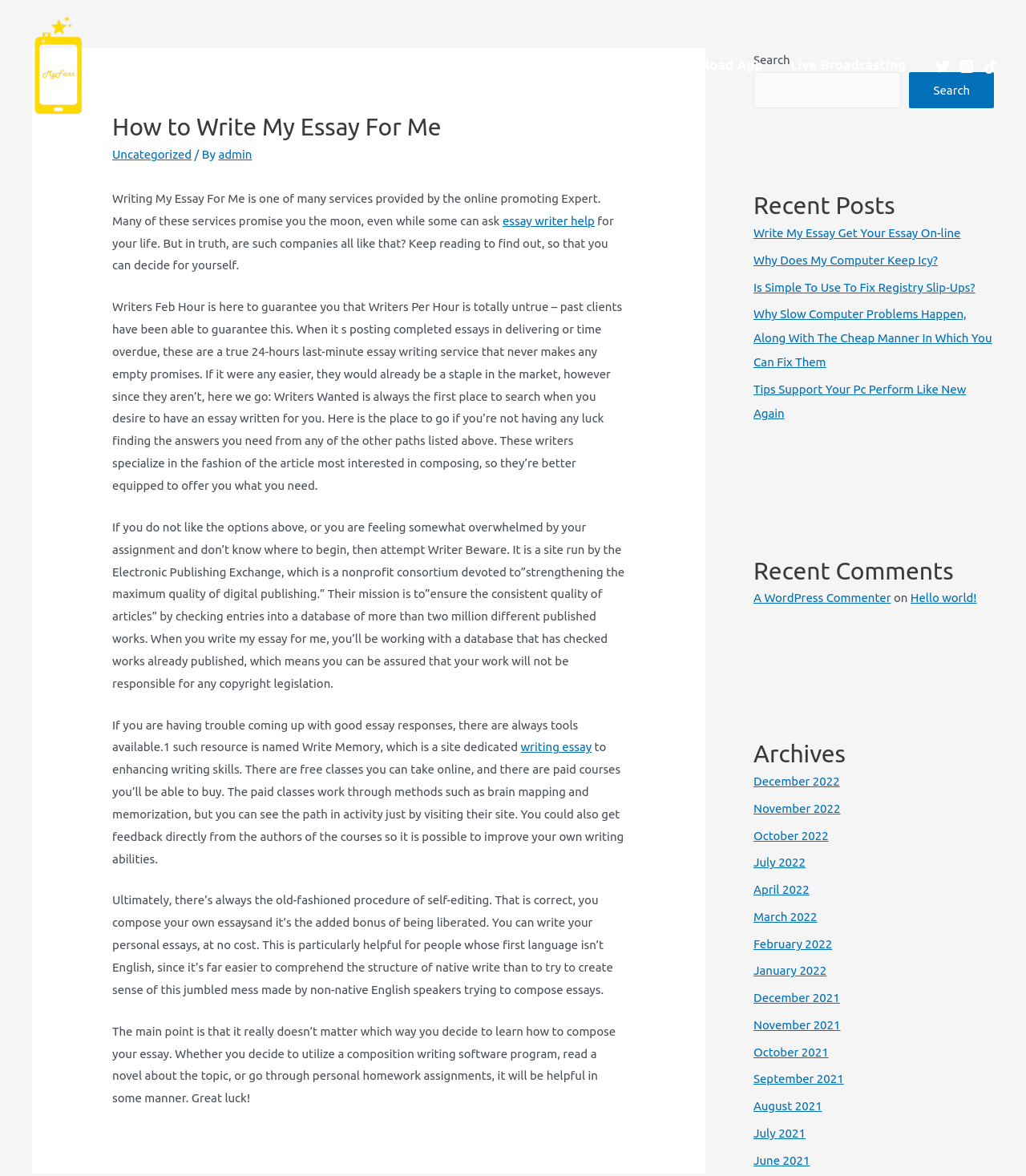What is the name of the section that lists recent posts?
Please utilize the information in the image to give a detailed response to the question.

The webpage has a section titled 'Recent Posts' that lists several links to recent posts, including 'Write My Essay Get Your Essay On-line', 'Why Does My Computer Keep Icy?', and others.